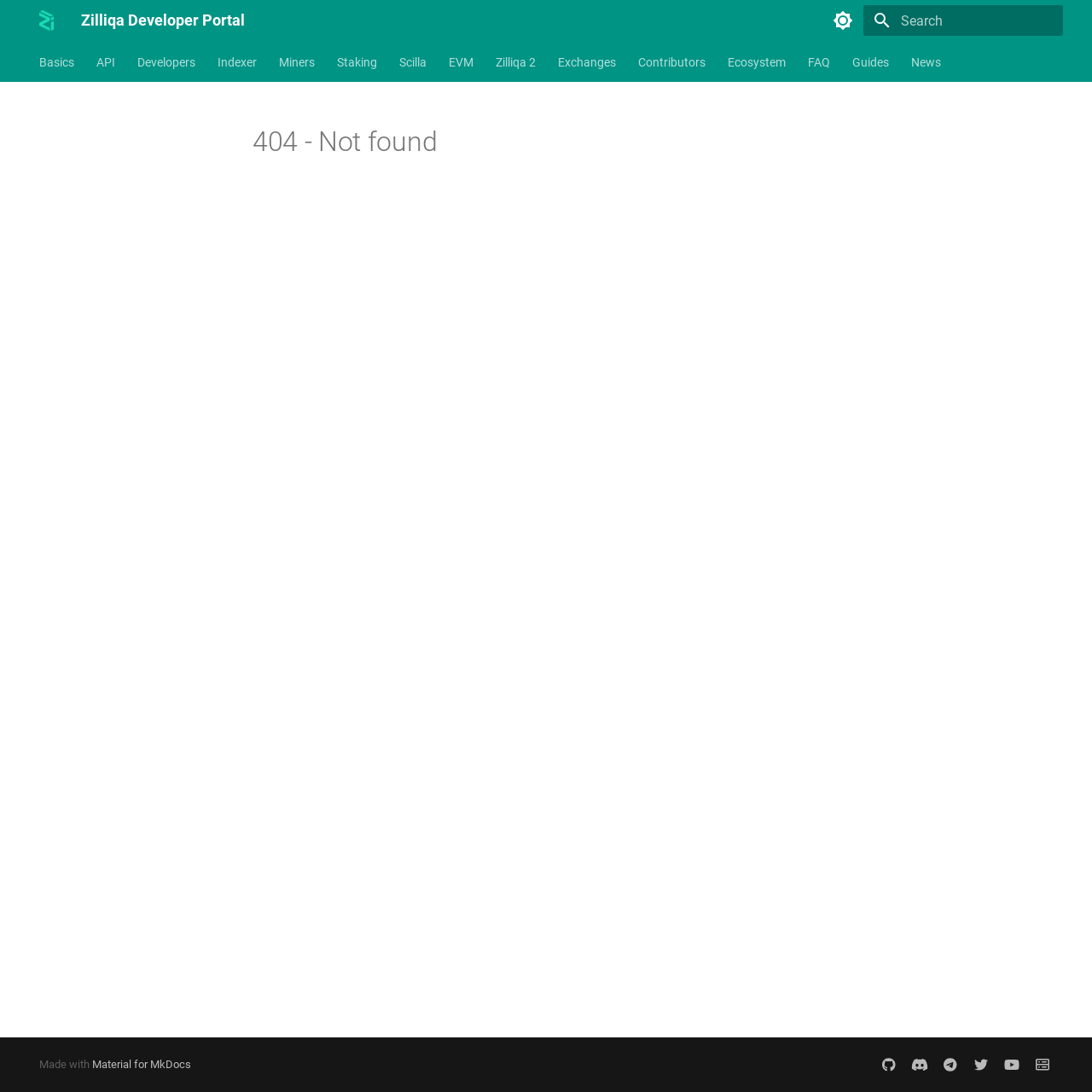Refer to the image and provide an in-depth answer to the question:
What is the purpose of the search bar?

The search bar is located in the navigation header and has a textbox with a placeholder text 'Search'. It is used to search for content within the website. The search bar also has a 'Clear' button and a 'Share' link.